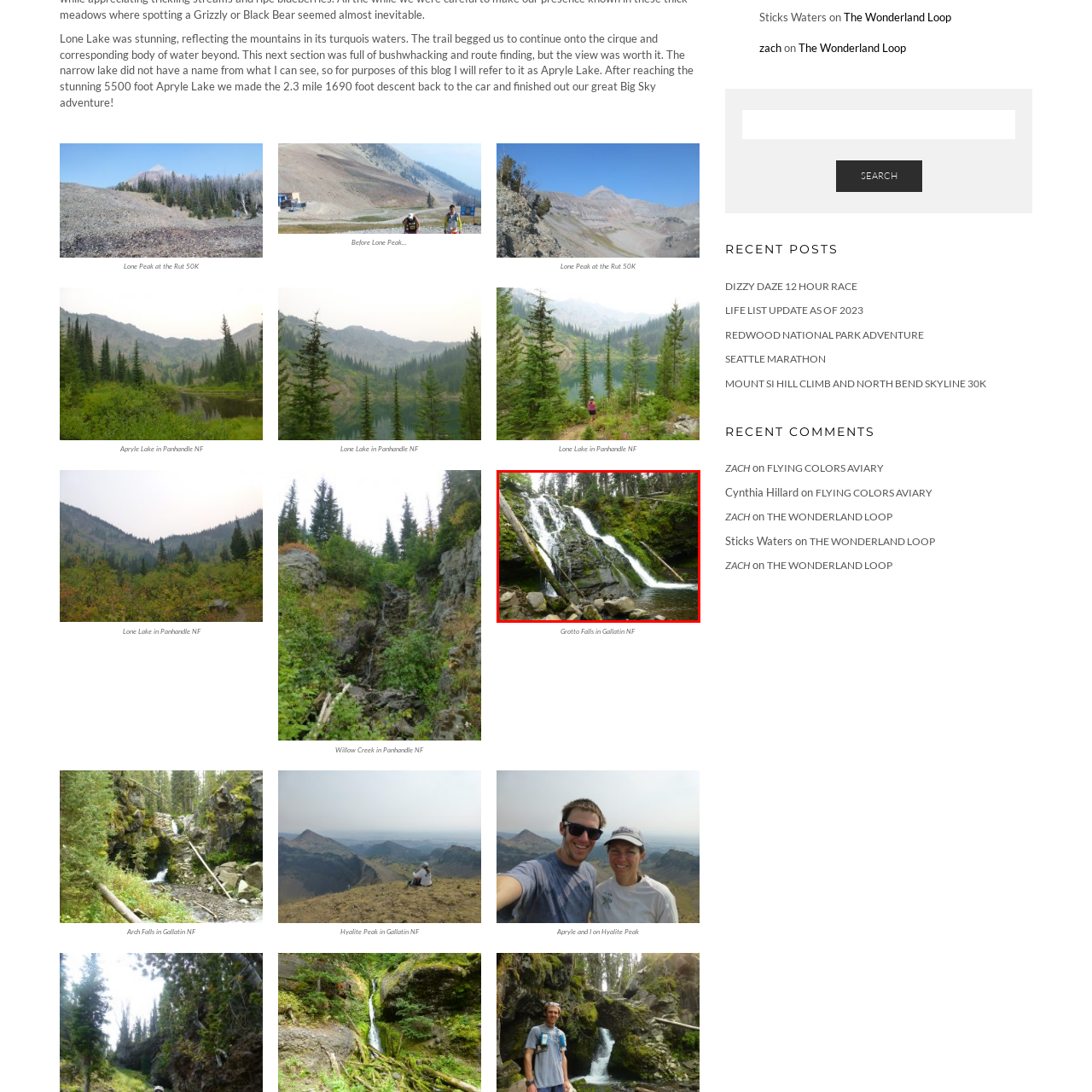Please look at the highlighted area within the red border and provide the answer to this question using just one word or phrase: 
What is reflected in the pool at the base of the falls?

Surrounding landscape